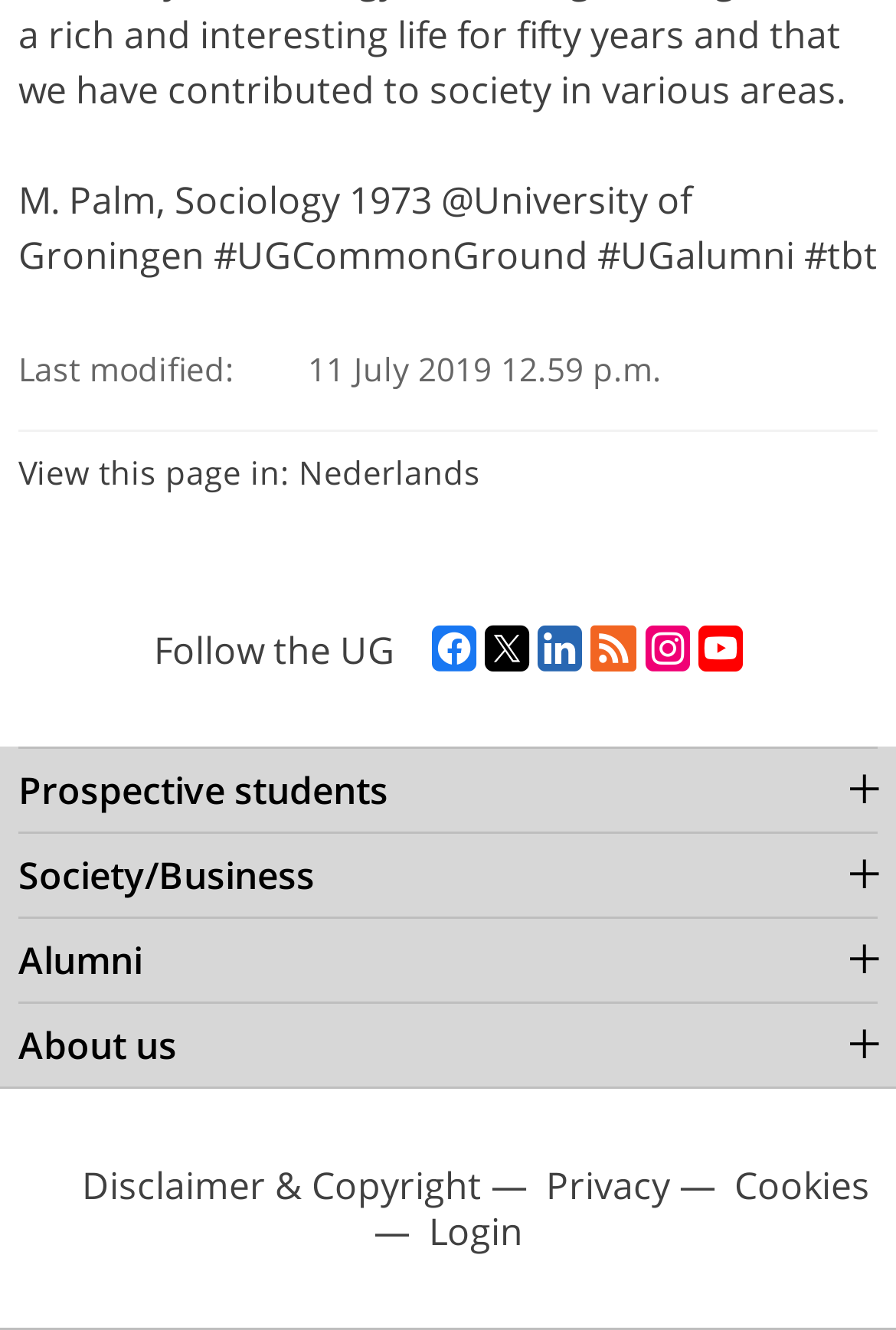Identify the bounding box coordinates for the element that needs to be clicked to fulfill this instruction: "Go to SportLynx LLC Help Center home page". Provide the coordinates in the format of four float numbers between 0 and 1: [left, top, right, bottom].

None